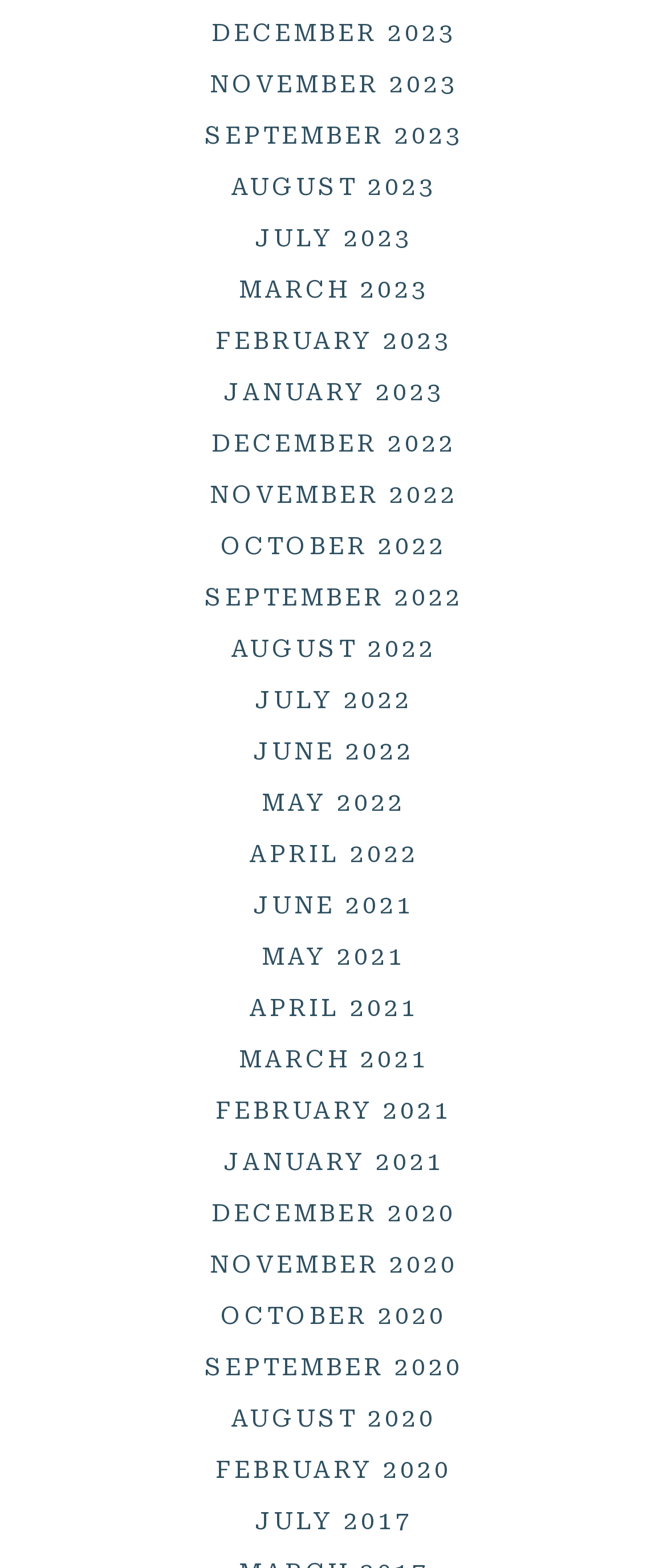What is the earliest month listed?
Using the image, give a concise answer in the form of a single word or short phrase.

JULY 2017